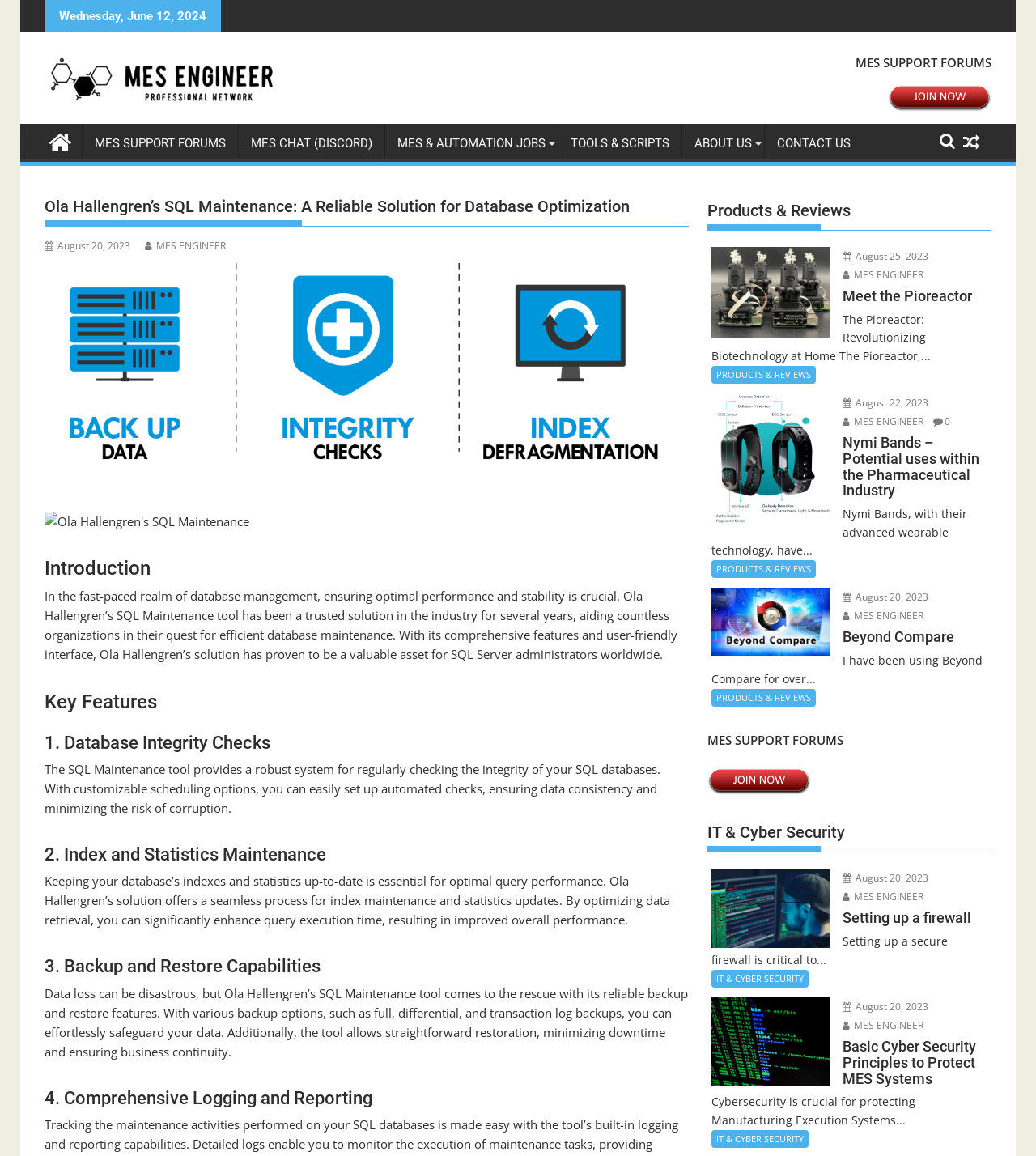Pinpoint the bounding box coordinates of the element you need to click to execute the following instruction: "Check the MES SUPPORT FORUMS". The bounding box should be represented by four float numbers between 0 and 1, in the format [left, top, right, bottom].

[0.826, 0.047, 0.957, 0.061]